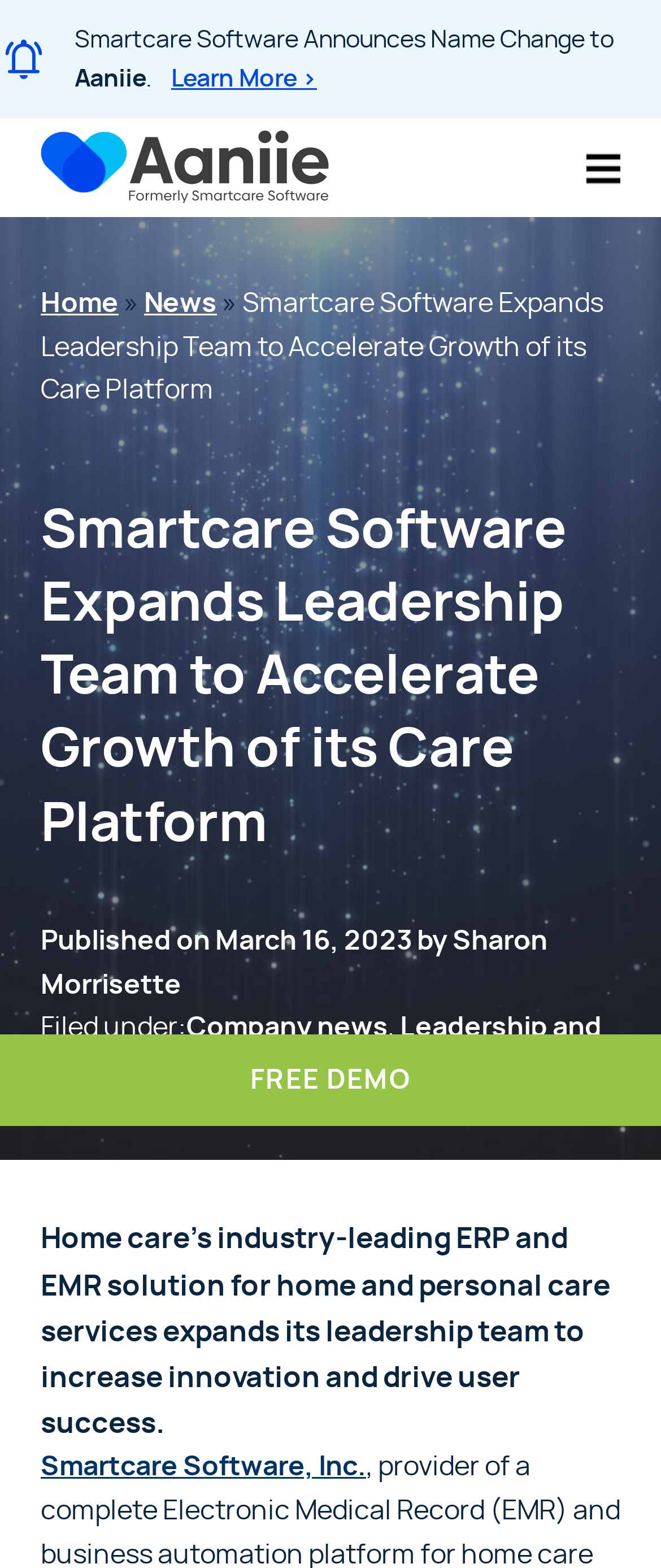Please provide a short answer using a single word or phrase for the question:
What is the name of the company?

Aaniie